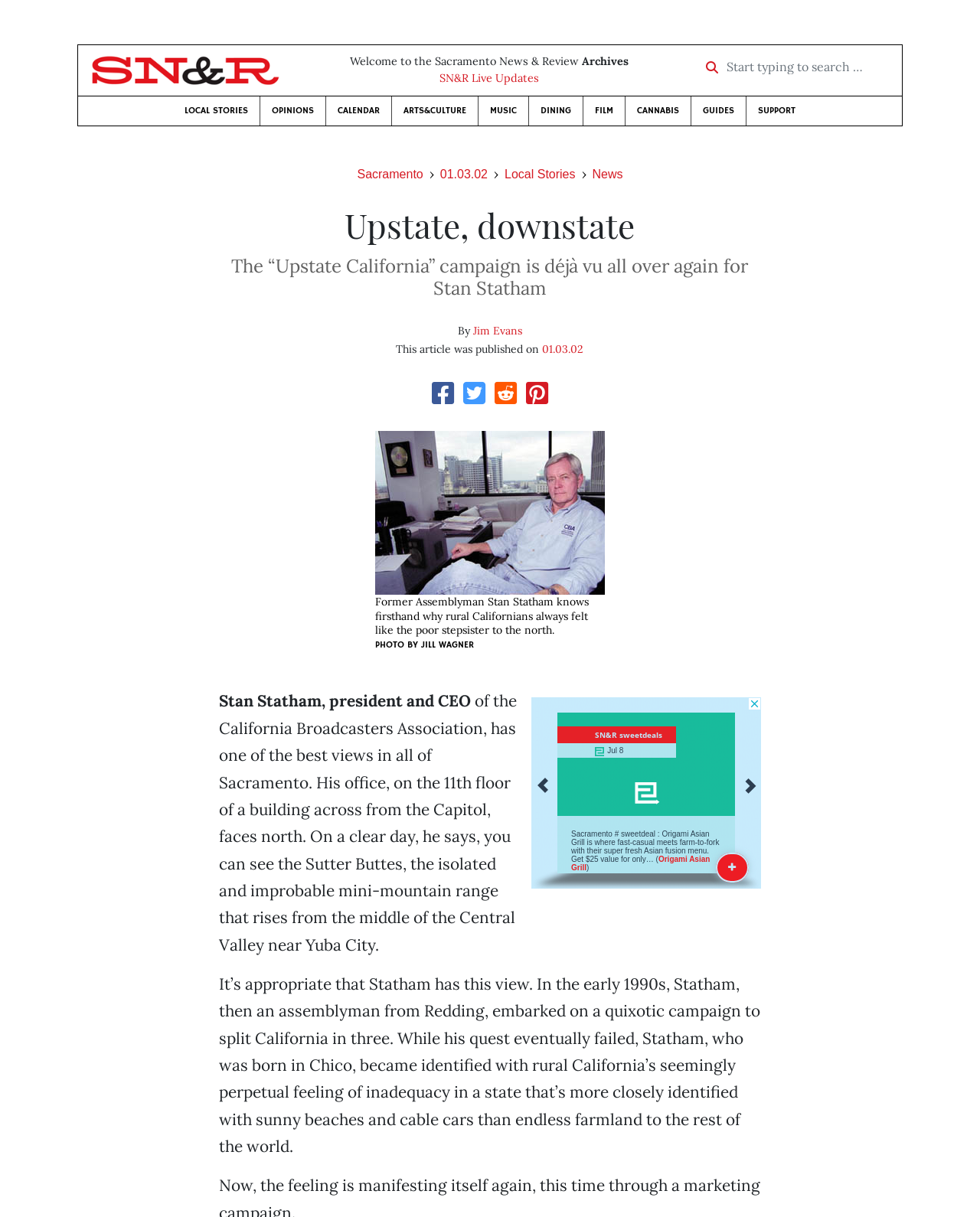Explain the contents of the webpage comprehensively.

The webpage appears to be an online news article from the Sacramento News & Review, dated January 3, 2002. At the top, there is a logo with a link and an image, followed by a welcome message and an "Archives" link. Below this, there is a search bar with a placeholder text "Start typing to search …" and a search icon.

The main navigation menu is located below the search bar, with links to various sections such as "LOCAL STORIES", "OPINIONS", "CALENDAR", and others. 

The main content of the page is an article titled "Upstate, downstate", which discusses the "Upstate California" campaign and its relation to Stan Statham, the president and CEO of the California Broadcasters Association. The article is divided into several sections, with headings and subheadings. There is a figure with an image and a caption, showing Stan Statham, and several paragraphs of text that describe his views on rural California and his past campaign to split California into three.

On the right side of the article, there are several links to related topics, including "Sacramento", "01.03.02", "Local Stories", and "News". There are also several social media links and an advertisement iframe at the bottom of the page.